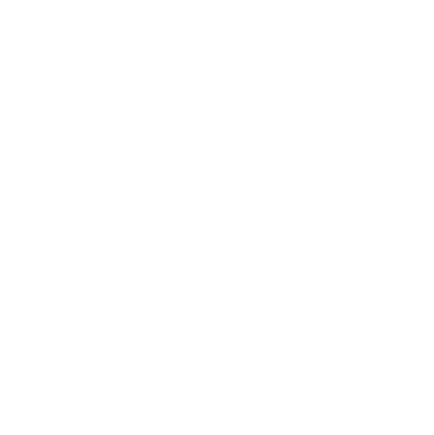Offer an in-depth description of the image shown.

The image features a prominent depiction of Neutrogena's Oil-Free Pink Grapefruit Acne Treatment Face Wash. This product is marketed as a gentle foaming facial scrub specifically designed to treat and prevent breakouts. It boasts a formulation enriched with Vitamin C and contains 2% salicylic acid, making it effective in acne treatment. This packaging is part of a set that includes three 6.7 fl oz bottles.

In addition to its cleansing properties, the product is presented with a promotional '-26%' discount, indicating a price reduction and an attractive offer for consumers. The image is likely intended to engage potential buyers by highlighting both the effectiveness of the face wash and its current pricing advantage, encouraging them to add it to their shopping cart. The design emphasizes the vibrant and refreshing attributes associated with the Pink Grapefruit scent, appealing to customers seeking a revitalizing skincare solution.